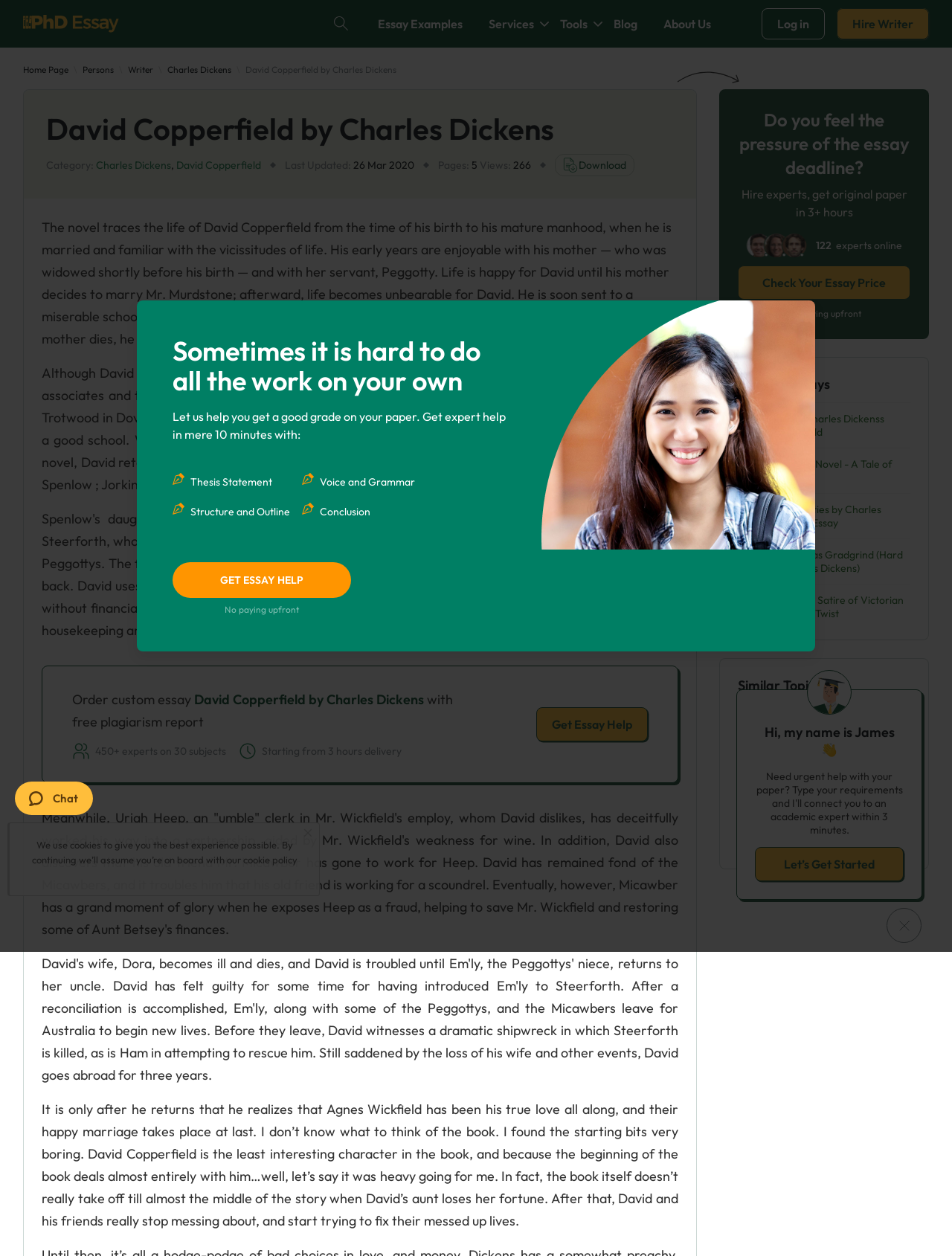Can you find the bounding box coordinates of the area I should click to execute the following instruction: "Click the 'GET ESSAY HELP' button"?

[0.181, 0.448, 0.369, 0.476]